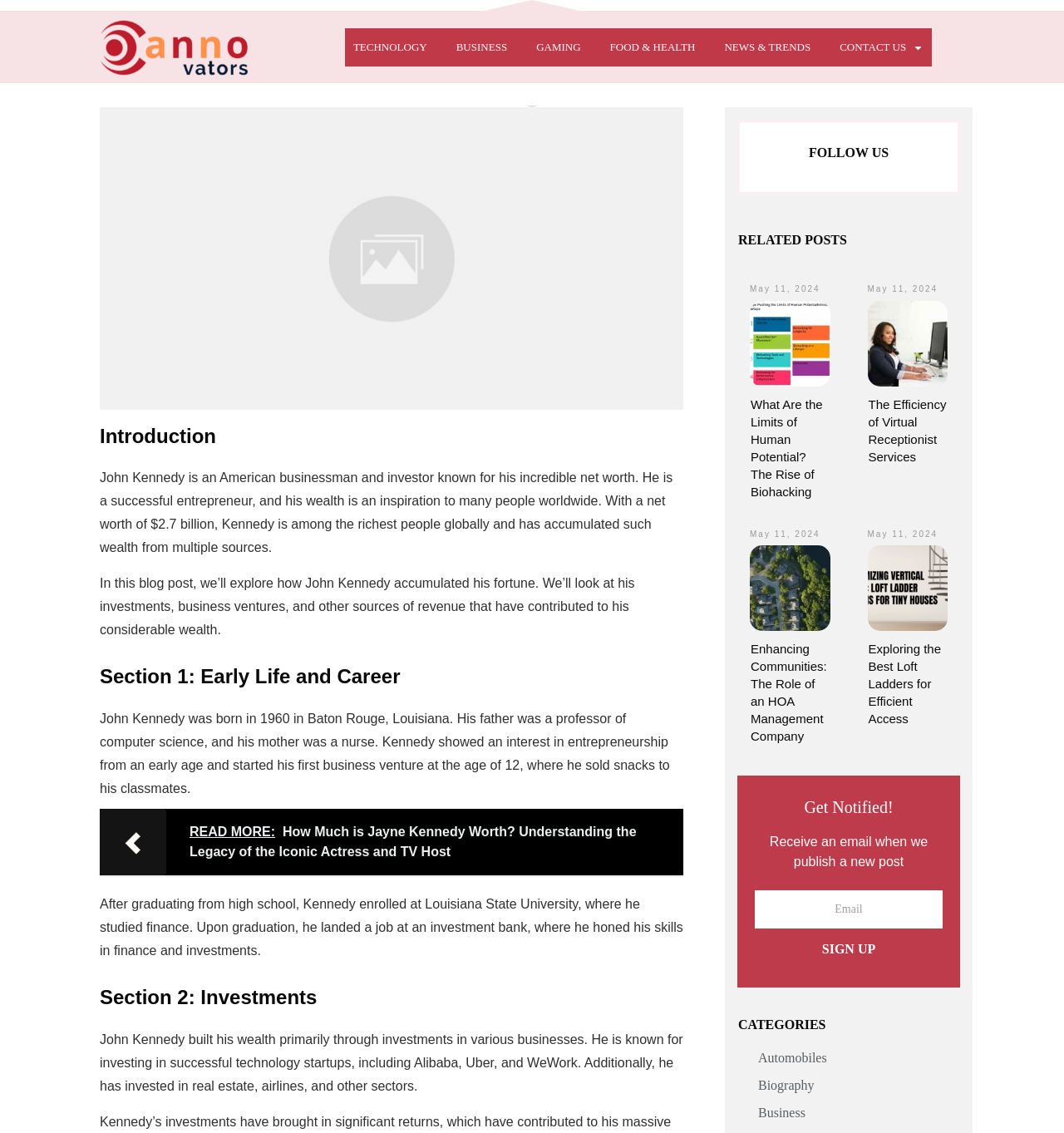Generate a thorough caption detailing the webpage content.

The webpage is about John Kennedy, an American businessman and investor, and his astonishing net worth. At the top of the page, there are seven links to different categories, including TECHNOLOGY, BUSINESS, GAMING, FOOD & HEALTH, NEWS & TRENDS, and CONTACT US. Below these links, there is a large heading that reads "The Astonishing Net Worth of John Kennedy: How Did He Accumulate Such Wealth?" accompanied by an image.

The main content of the page is divided into sections, starting with an introduction to John Kennedy, which provides a brief overview of his life and entrepreneurial spirit. This section is followed by a heading "Section 1: Early Life and Career," which delves into Kennedy's early life, education, and first business ventures. There is also a link to a related article about Jayne Kennedy's worth.

The next section, "Section 2: Investments," discusses Kennedy's investment strategies and the various businesses he has invested in, including technology startups, real estate, and airlines.

On the right side of the page, there are several sections, including "FOLLOW US," "RELATED POSTS," and "CATEGORIES." The "RELATED POSTS" section features four articles with headings, publication dates, and links to read more. The "CATEGORIES" section lists various categories, including Automobiles, Biography, and Business, with links to related content.

At the bottom of the page, there is a section to sign up for email notifications when new posts are published, with a textbox to enter an email address and a "SIGN UP" button.